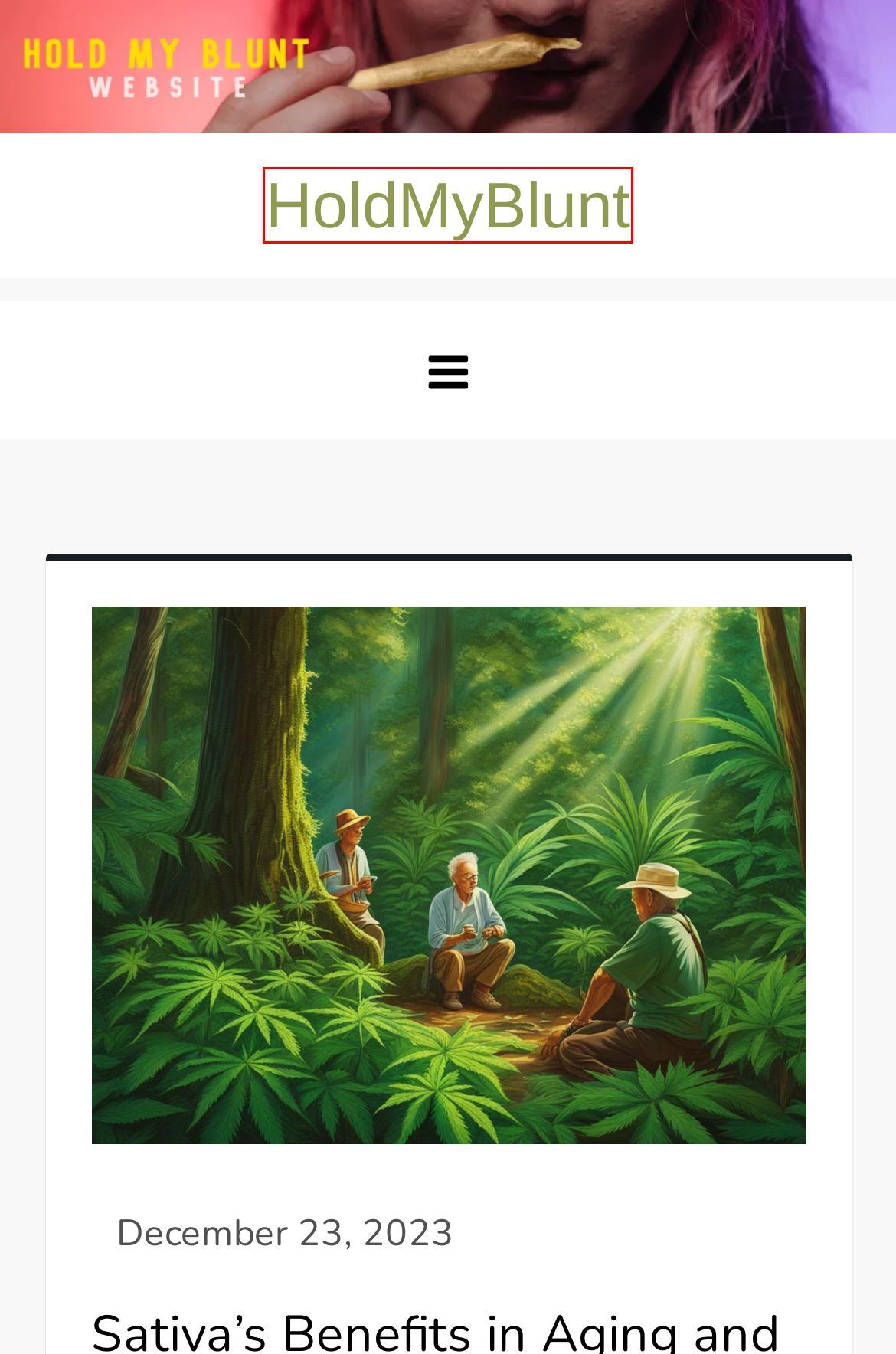Inspect the provided webpage screenshot, concentrating on the element within the red bounding box. Select the description that best represents the new webpage after you click the highlighted element. Here are the candidates:
A. How To's | HoldMyBlunt
B. About Us | HoldMyBlunt
C. Grinders | HoldMyBlunt
D. Contact | HoldMyBlunt
E. Stoner Art | HoldMyBlunt
F. Terms of Service | HoldMyBlunt
G. HoldMyBlunt |
H. Pens | HoldMyBlunt

G